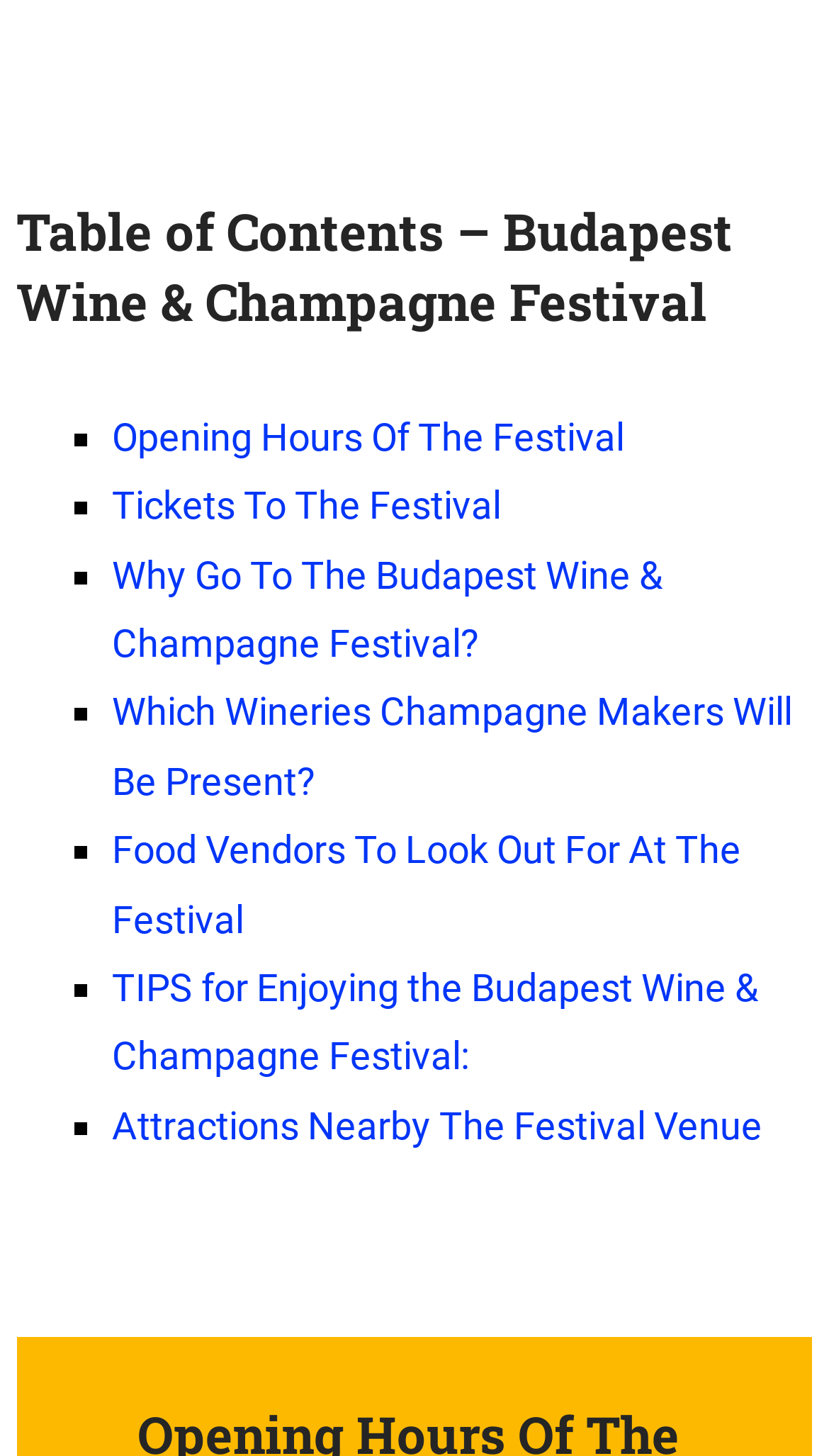What is the longest link text in the table of contents?
Please respond to the question with a detailed and well-explained answer.

I compared the lengths of the link texts in the table of contents section and found that the longest one is 'Why Go To The Budapest Wine & Champagne Festival?'.